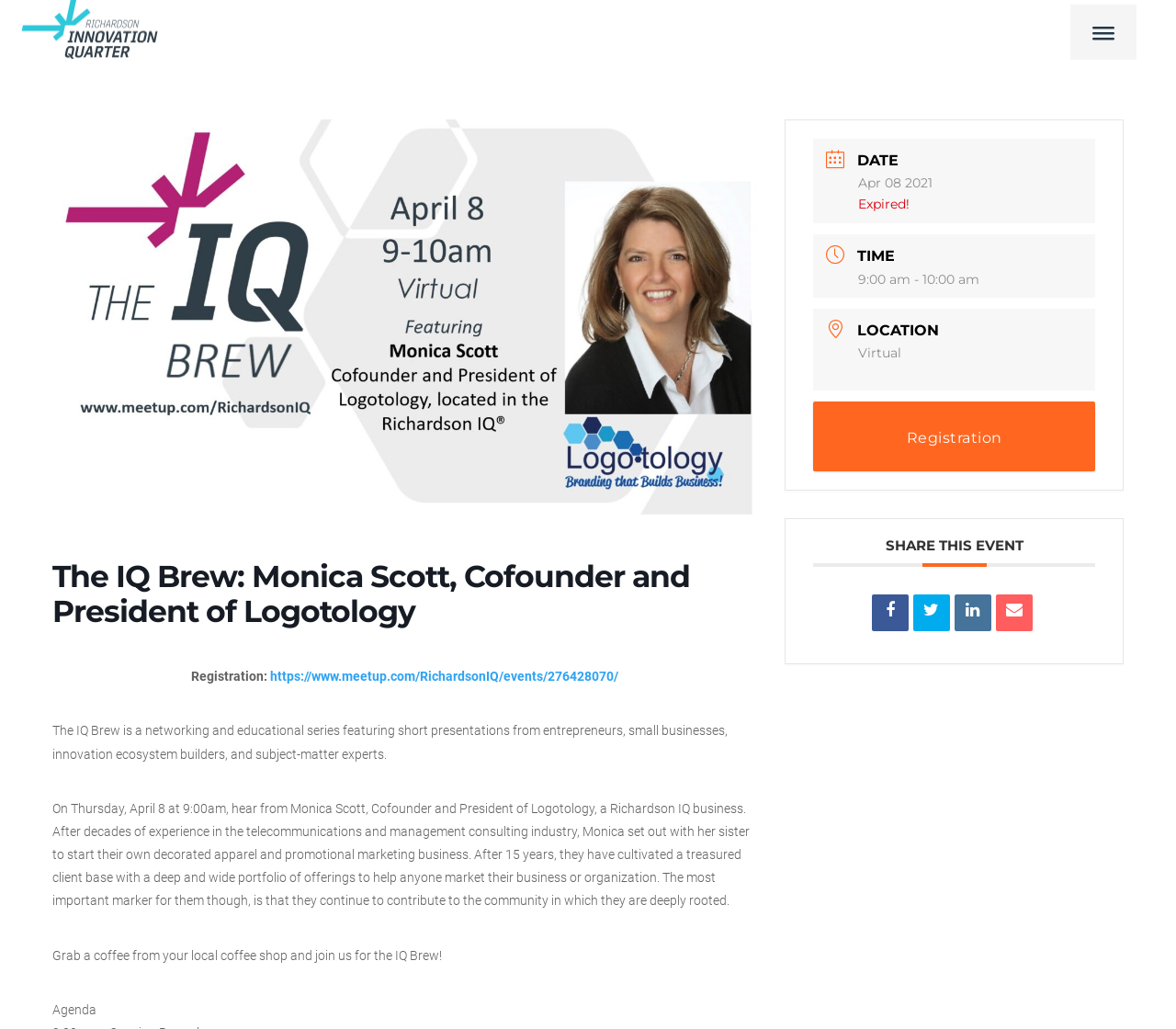Explain the features and main sections of the webpage comprehensively.

The webpage appears to be an event page for "The IQ Brew" featuring Monica Scott, Cofounder and President of Logotology. At the top, there is a link to the Richardson IQ website. Below it, a heading displays the title of the event, "The IQ Brew: Monica Scott, Cofounder and President of Logotology".

On the left side of the page, there is a section with registration information, including a link to register for the event and a brief description of the event. The description explains that the IQ Brew is a networking and educational series featuring short presentations from entrepreneurs, small businesses, innovation ecosystem builders, and subject-matter experts.

Below the registration section, there is a longer description of the event, which includes information about Monica Scott's background and her business, Logotology. The description also mentions that the event will take place on Thursday, April 8 at 9:00 am, and encourages attendees to grab a coffee from their local coffee shop and join the event virtually.

On the right side of the page, there is a section with details about the event, including the date, time, and location. The date is listed as April 8, 2021, and the time is listed as 9:00 am - 10:00 am. The location is listed as Virtual.

At the bottom of the page, there is a link to register for the event again, followed by a heading that says "SHARE THIS EVENT". Below this heading, there are four social media links, represented by icons, which allow users to share the event on different platforms.